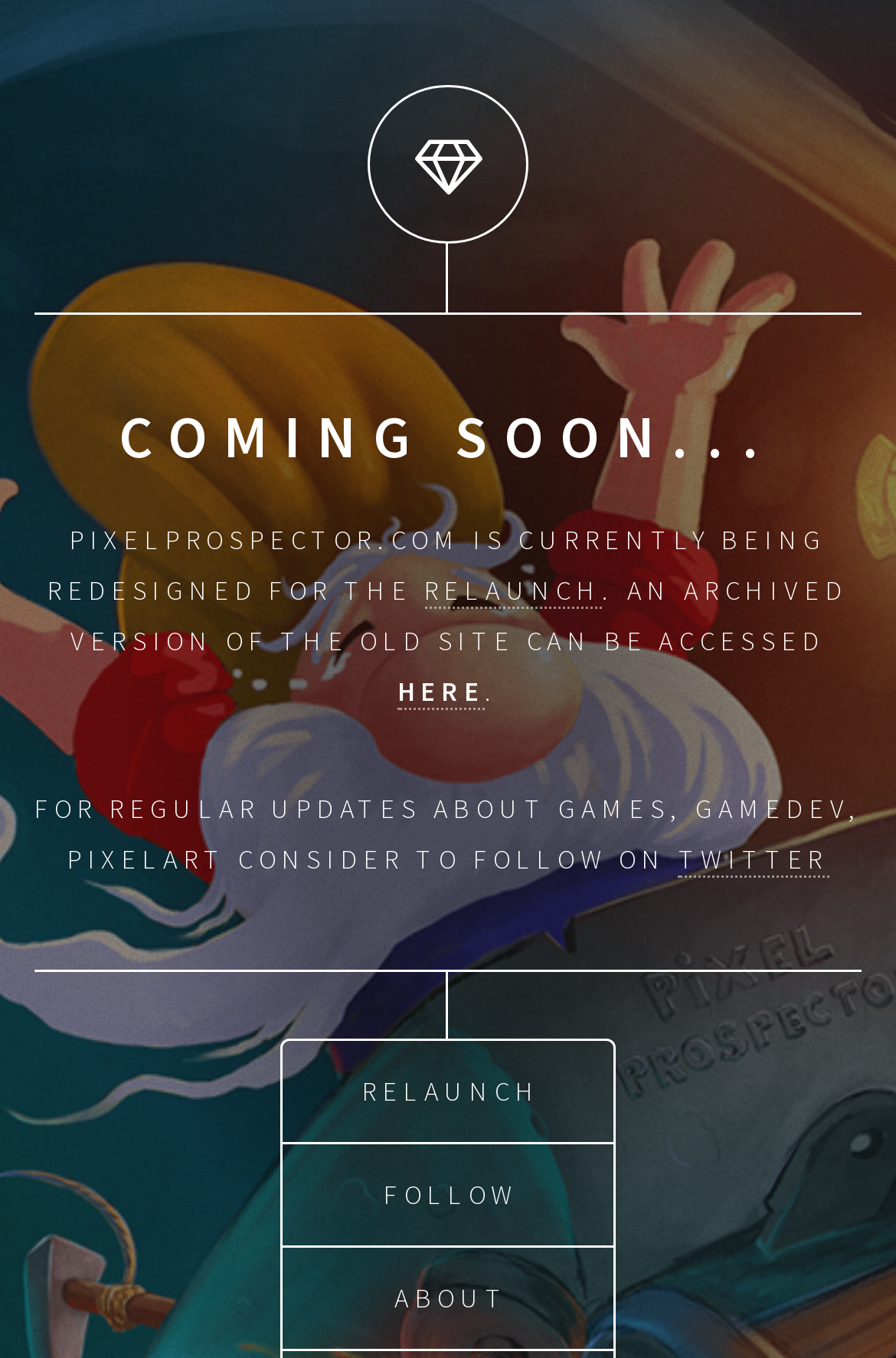Please reply with a single word or brief phrase to the question: 
Where can I access the old site?

HERE